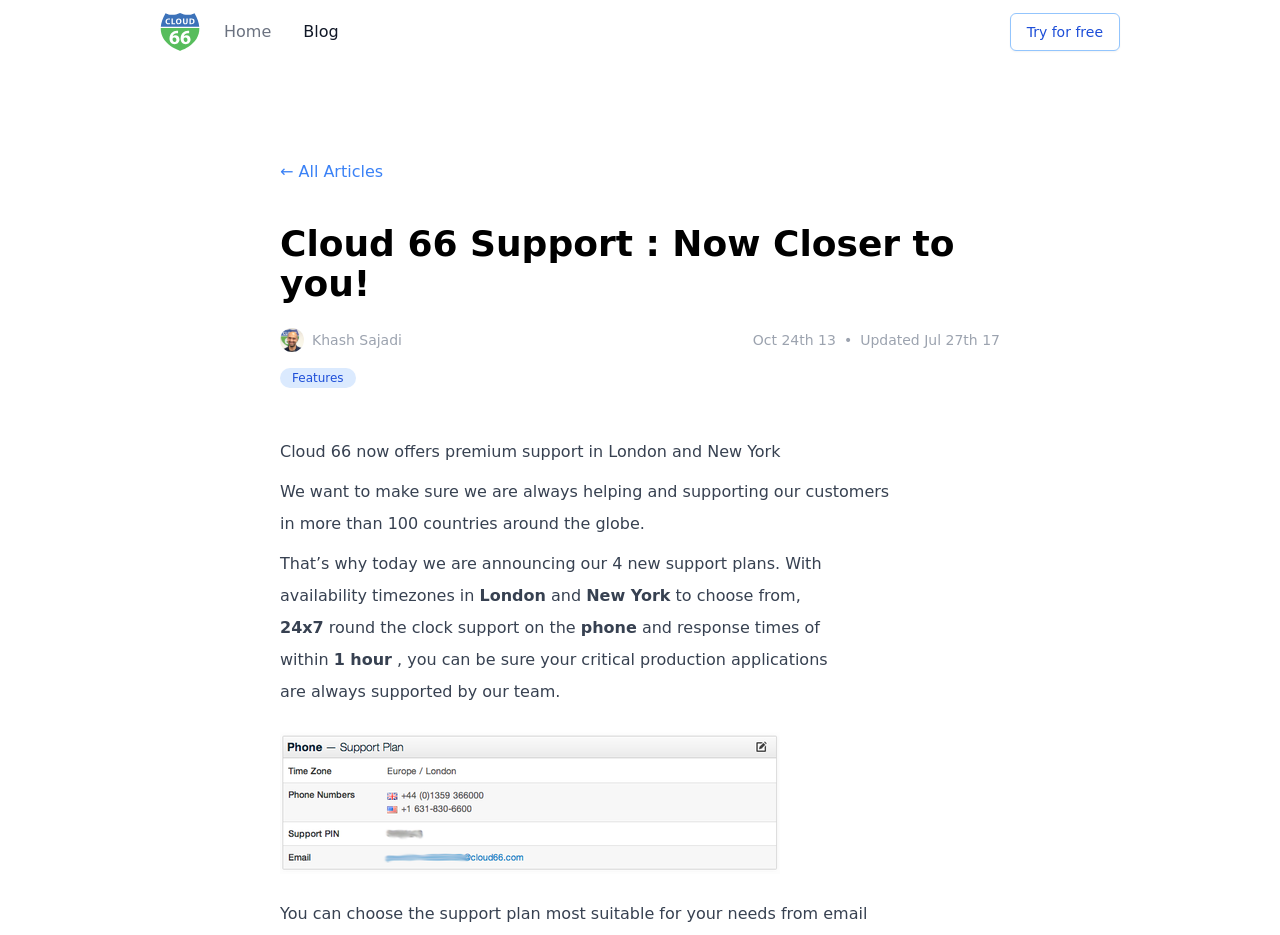Identify the bounding box for the UI element specified in this description: "Home". The coordinates must be four float numbers between 0 and 1, formatted as [left, top, right, bottom].

[0.175, 0.0, 0.212, 0.068]